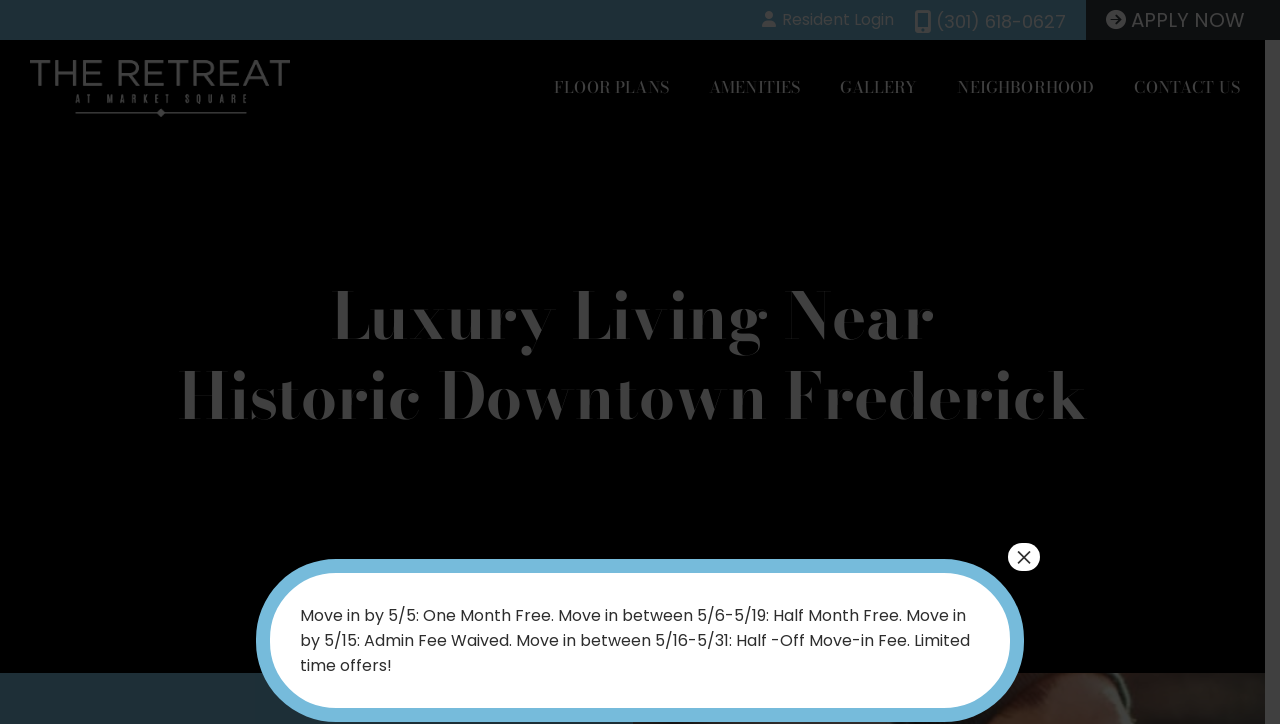Identify the bounding box coordinates of the section that should be clicked to achieve the task described: "Login as a Resident".

[0.595, 0.008, 0.698, 0.046]